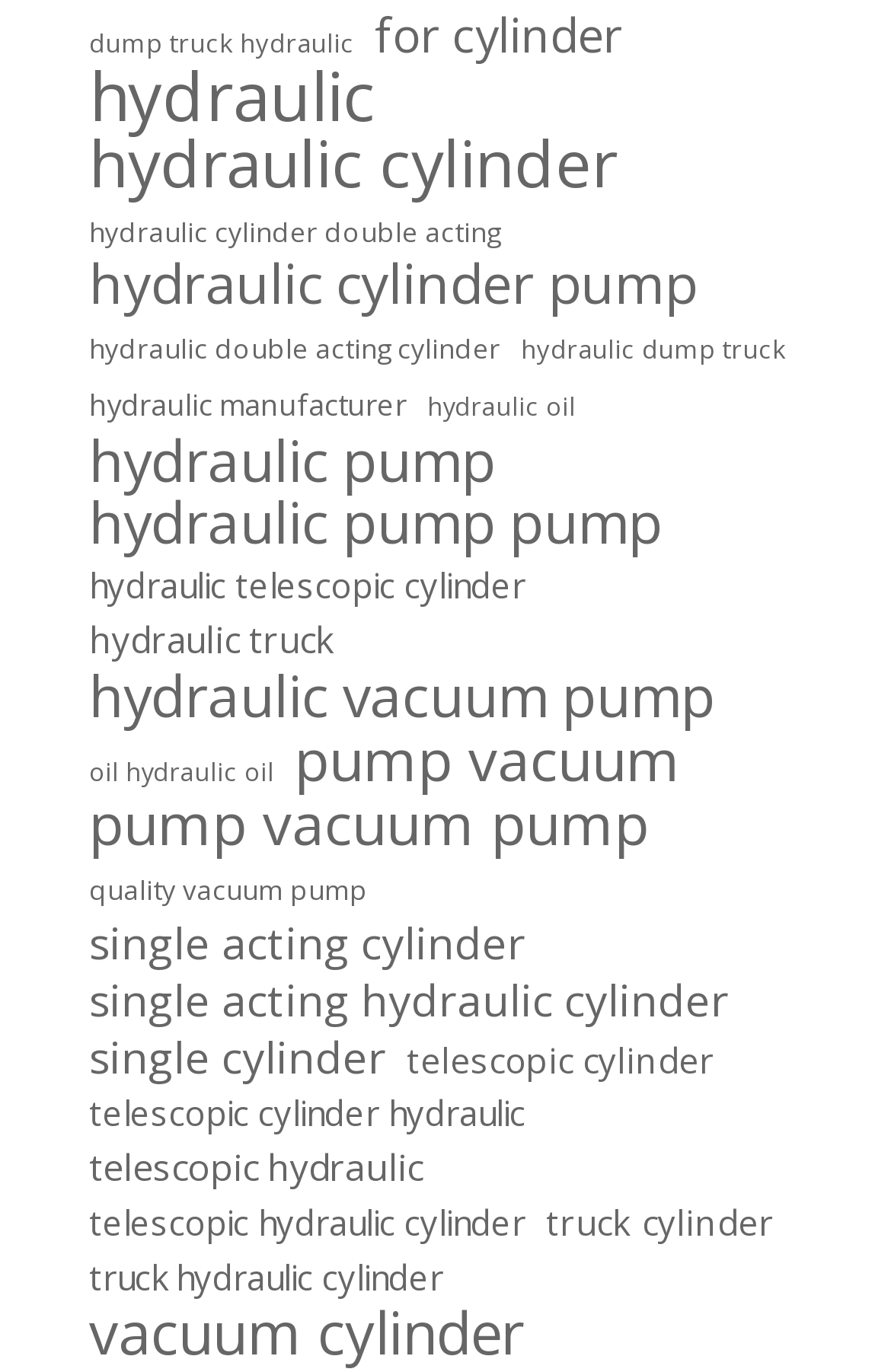Could you highlight the region that needs to be clicked to execute the instruction: "check vacuum cylinder"?

[0.1, 0.952, 0.587, 0.991]